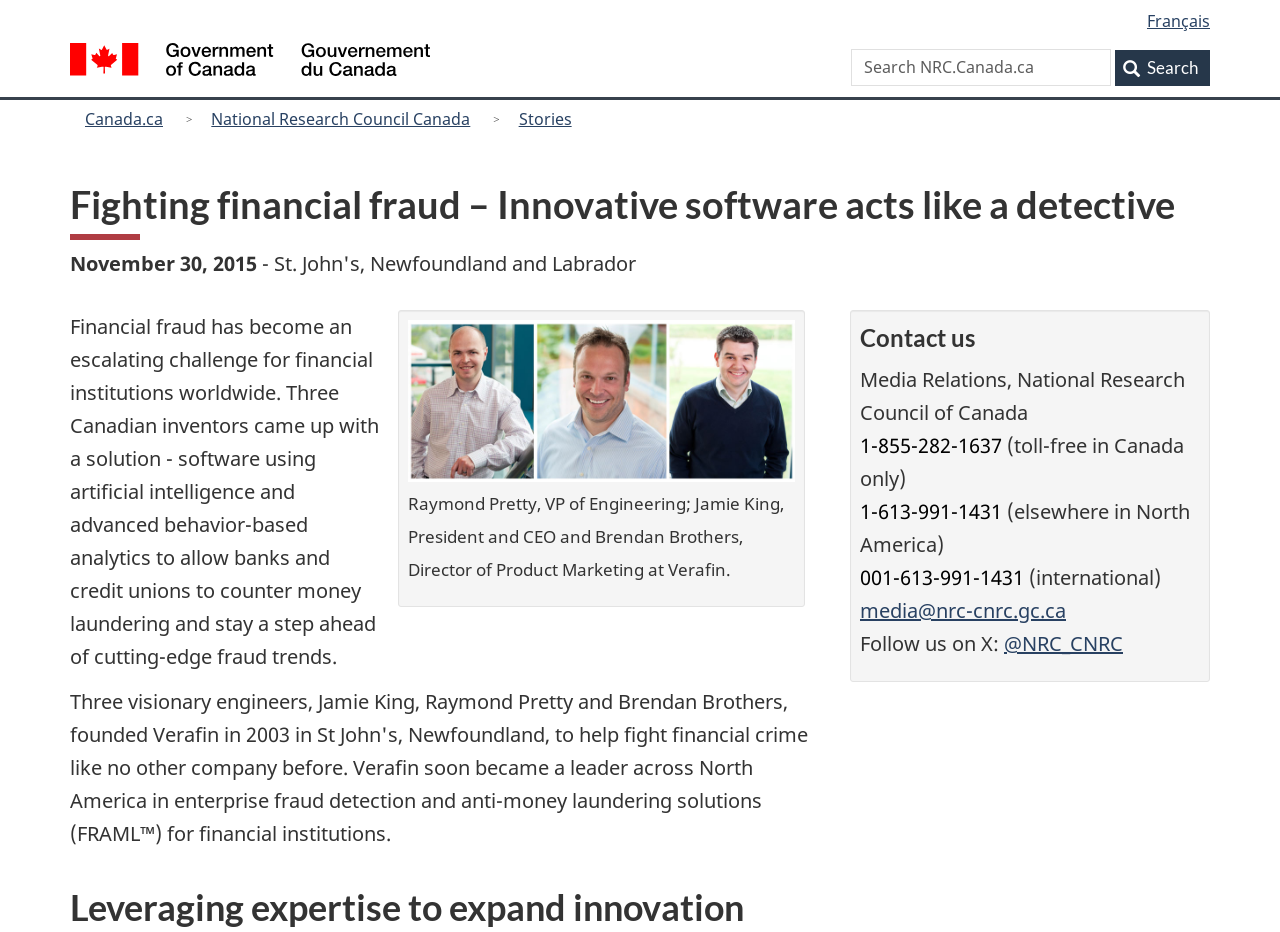Determine the bounding box coordinates in the format (top-left x, top-left y, bottom-right x, bottom-right y). Ensure all values are floating point numbers between 0 and 1. Identify the bounding box of the UI element described by: 1-613-991-1431

[0.672, 0.535, 0.783, 0.564]